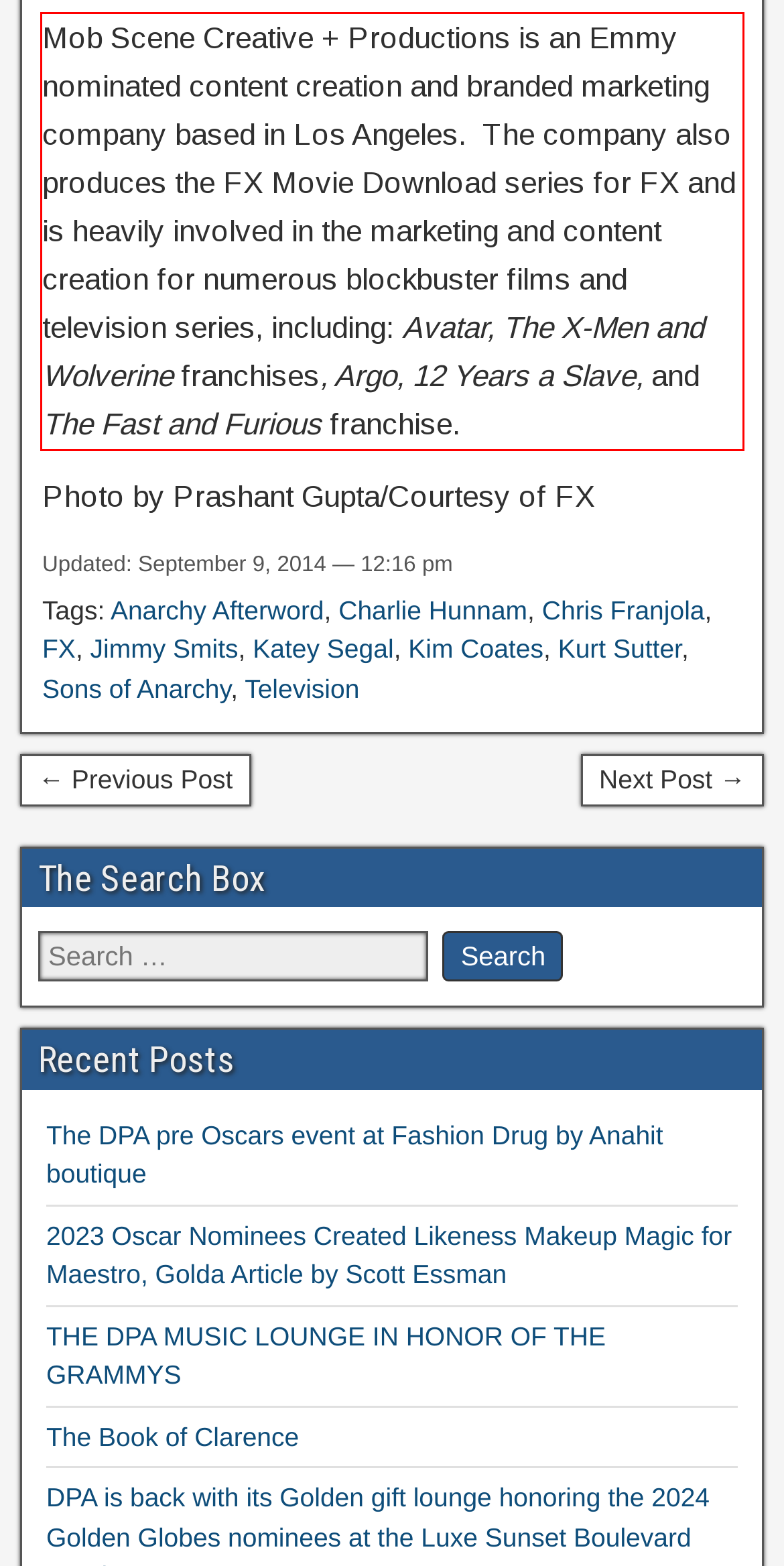In the screenshot of the webpage, find the red bounding box and perform OCR to obtain the text content restricted within this red bounding box.

Mob Scene Creative + Productions is an Emmy nominated content creation and branded marketing company based in Los Angeles. The company also produces the FX Movie Download series for FX and is heavily involved in the marketing and content creation for numerous blockbuster films and television series, including: Avatar, The X-Men and Wolverine franchises, Argo, 12 Years a Slave, and The Fast and Furious franchise.